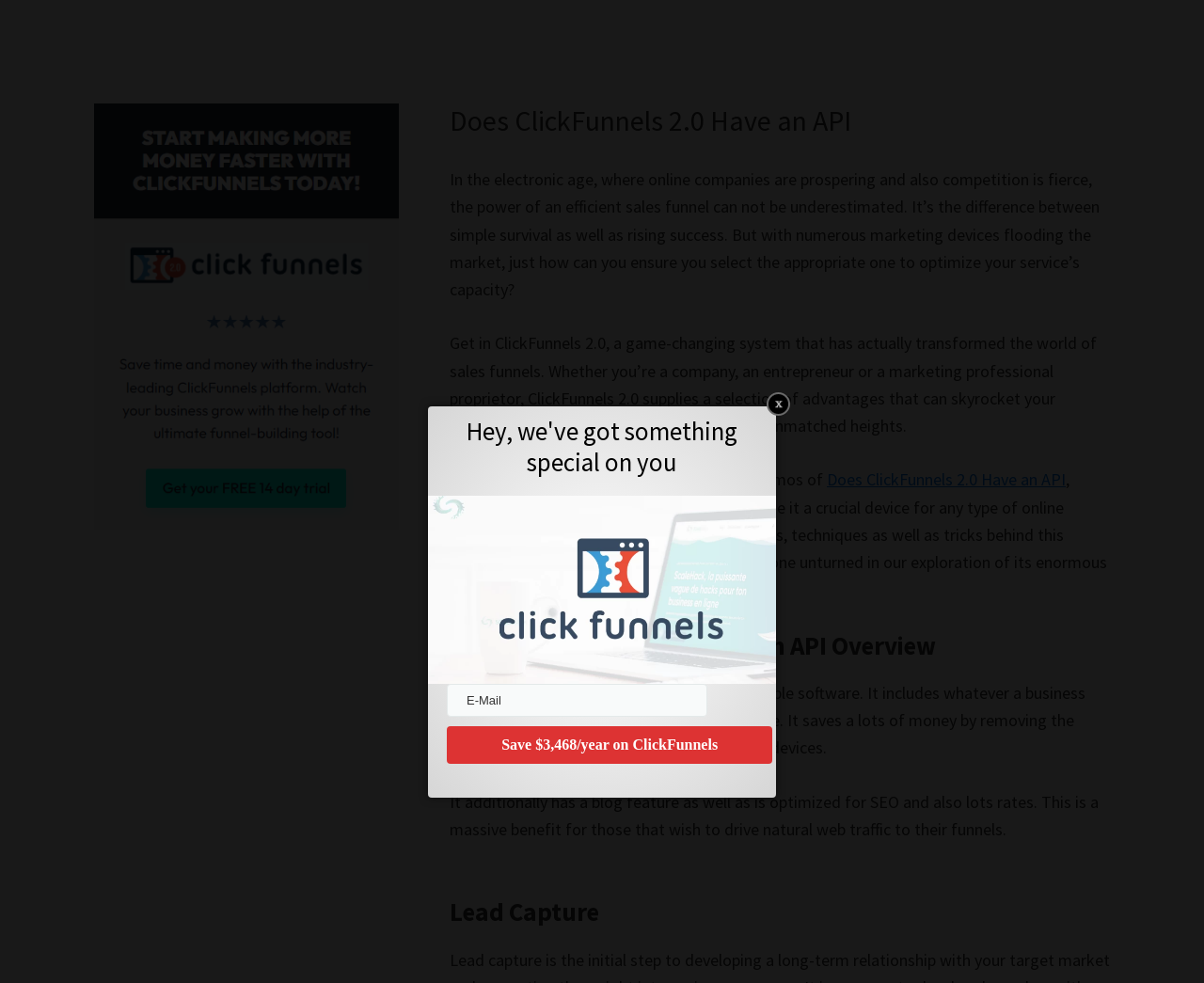Please extract the primary headline from the webpage.

Does ClickFunnels 2.0 Have an API